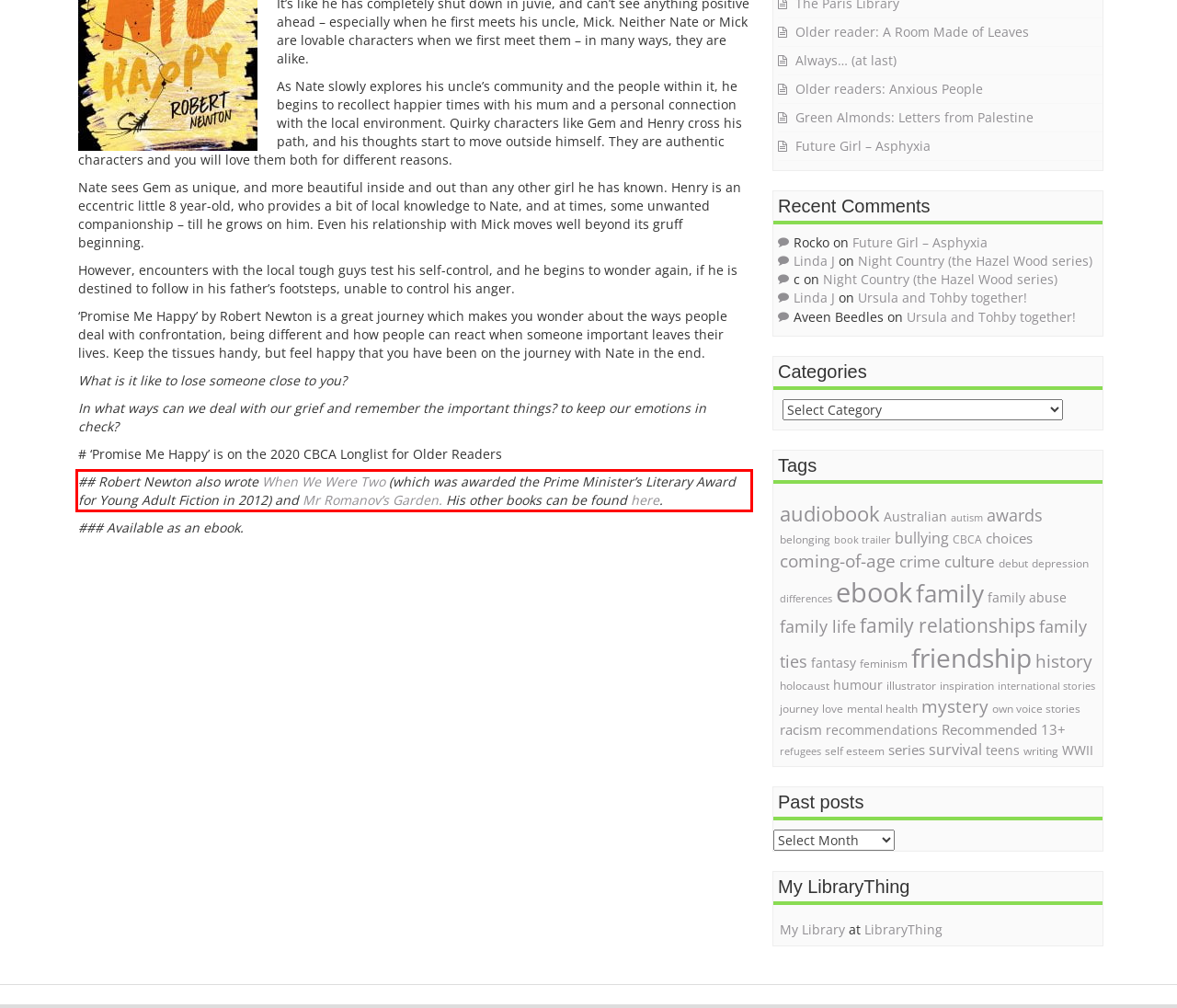Inspect the webpage screenshot that has a red bounding box and use OCR technology to read and display the text inside the red bounding box.

## Robert Newton also wrote When We Were Two (which was awarded the Prime Minister’s Literary Award for Young Adult Fiction in 2012) and Mr Romanov’s Garden. His other books can be found here.